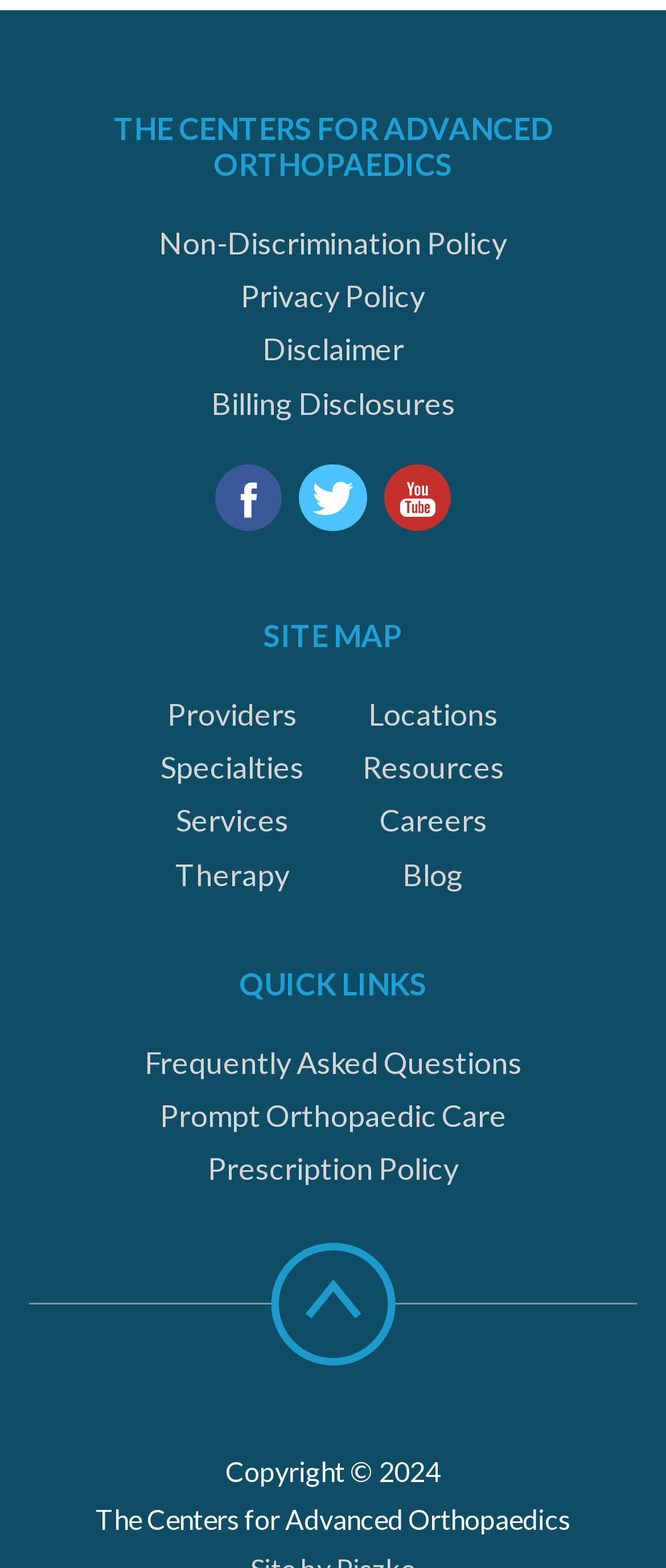Given the element description, predict the bounding box coordinates in the format (top-left x, top-left y, bottom-right x, bottom-right y), using floating point numbers between 0 and 1: Billing Disclosures

[0.043, 0.246, 0.957, 0.269]